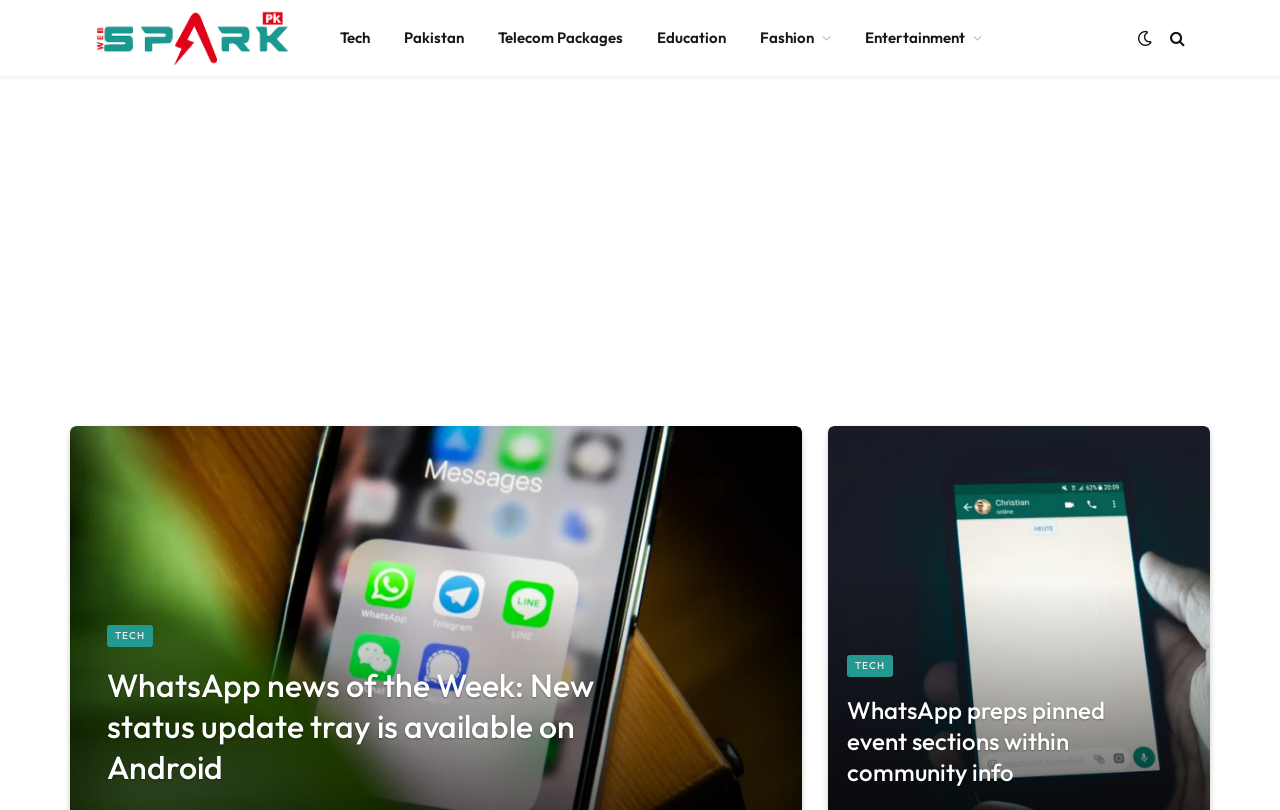Find the bounding box coordinates for the element that must be clicked to complete the instruction: "Check the Telecom Packages". The coordinates should be four float numbers between 0 and 1, indicated as [left, top, right, bottom].

[0.376, 0.0, 0.5, 0.094]